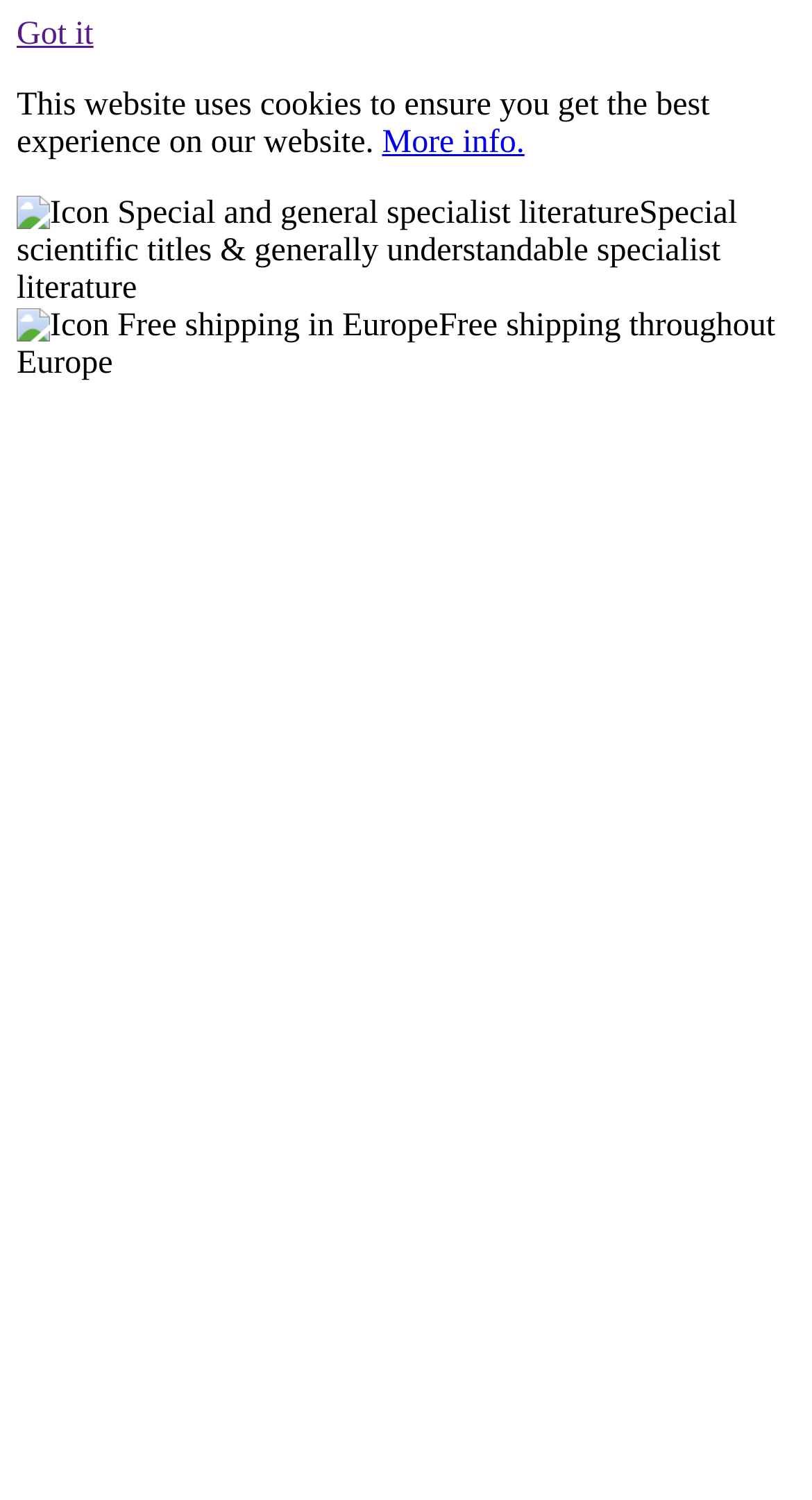Explain the webpage's design and content in an elaborate manner.

The webpage appears to be a website that provides information about a service or product related to scientific literature and shipping. At the top left of the page, there is a link labeled "Got it" and a brief message stating "This website uses cookies to ensure you get the best experience on our website." Next to this message, there is another link labeled "More info." 

Below these elements, there is an icon representing "Special and general specialist literature" accompanied by a text description. To the right of this icon, there is a brief text stating "Special scientific titles & generally understandable specialist literature". 

Further down, there is another icon representing "Free shipping in Europe" accompanied by a text description. To the right of this icon, there is a brief text stating "Free shipping throughout Europe".